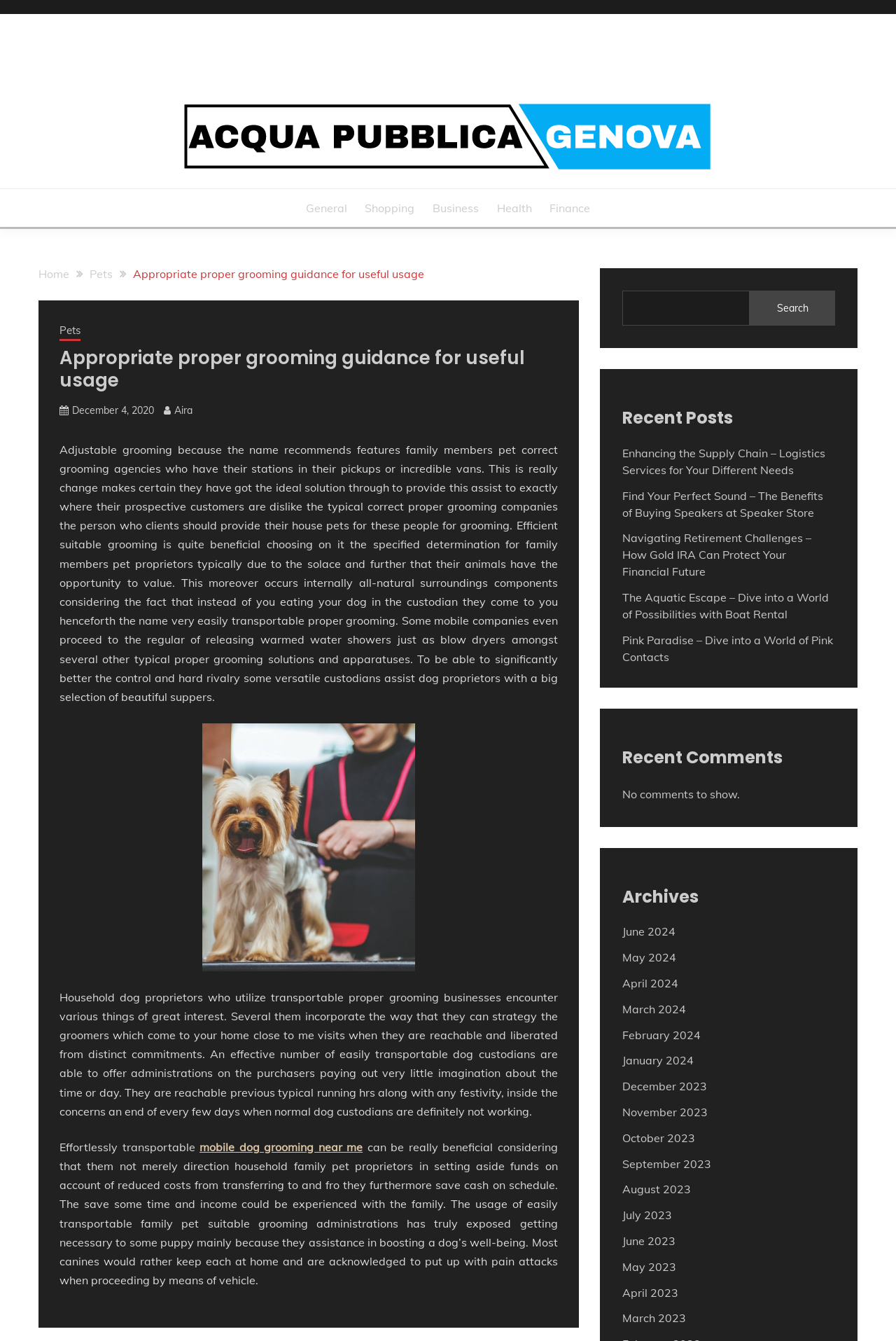Find the bounding box coordinates for the UI element whose description is: "May 2024". The coordinates should be four float numbers between 0 and 1, in the format [left, top, right, bottom].

[0.694, 0.709, 0.754, 0.719]